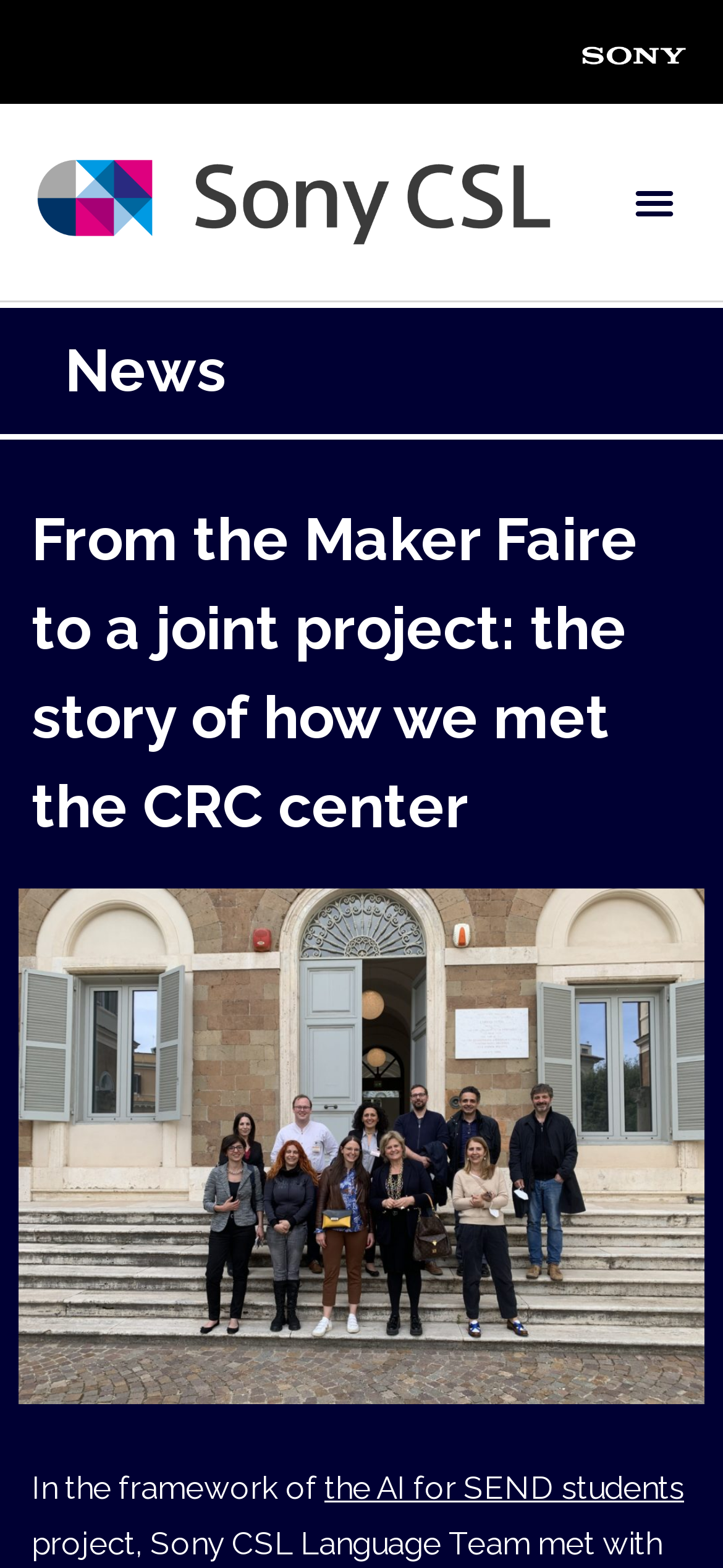From the element description: "the AI for SEND students", extract the bounding box coordinates of the UI element. The coordinates should be expressed as four float numbers between 0 and 1, in the order [left, top, right, bottom].

[0.449, 0.937, 0.946, 0.96]